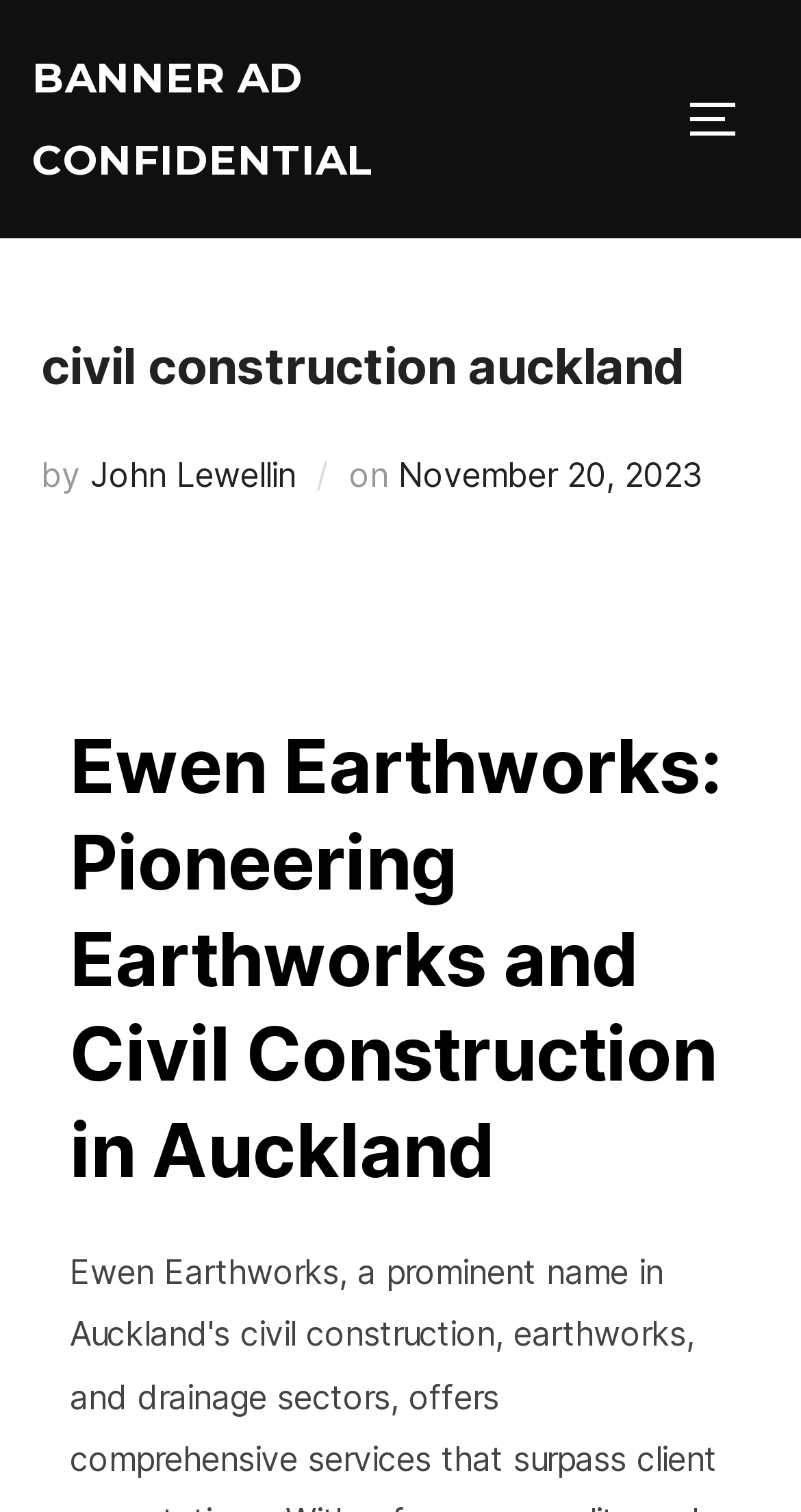Identify and provide the title of the webpage.

civil construction auckland